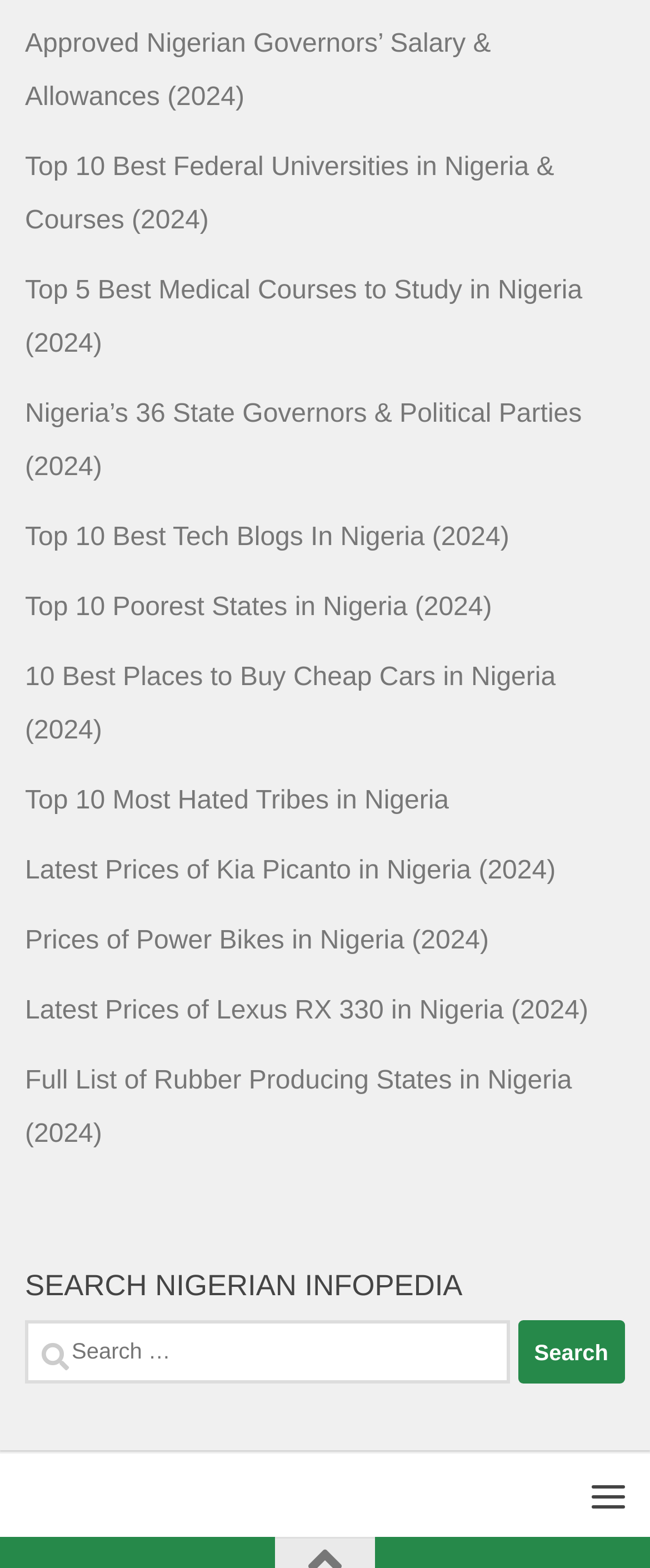Locate the bounding box of the UI element based on this description: "title="Menu"". Provide four float numbers between 0 and 1 as [left, top, right, bottom].

[0.872, 0.927, 1.0, 0.98]